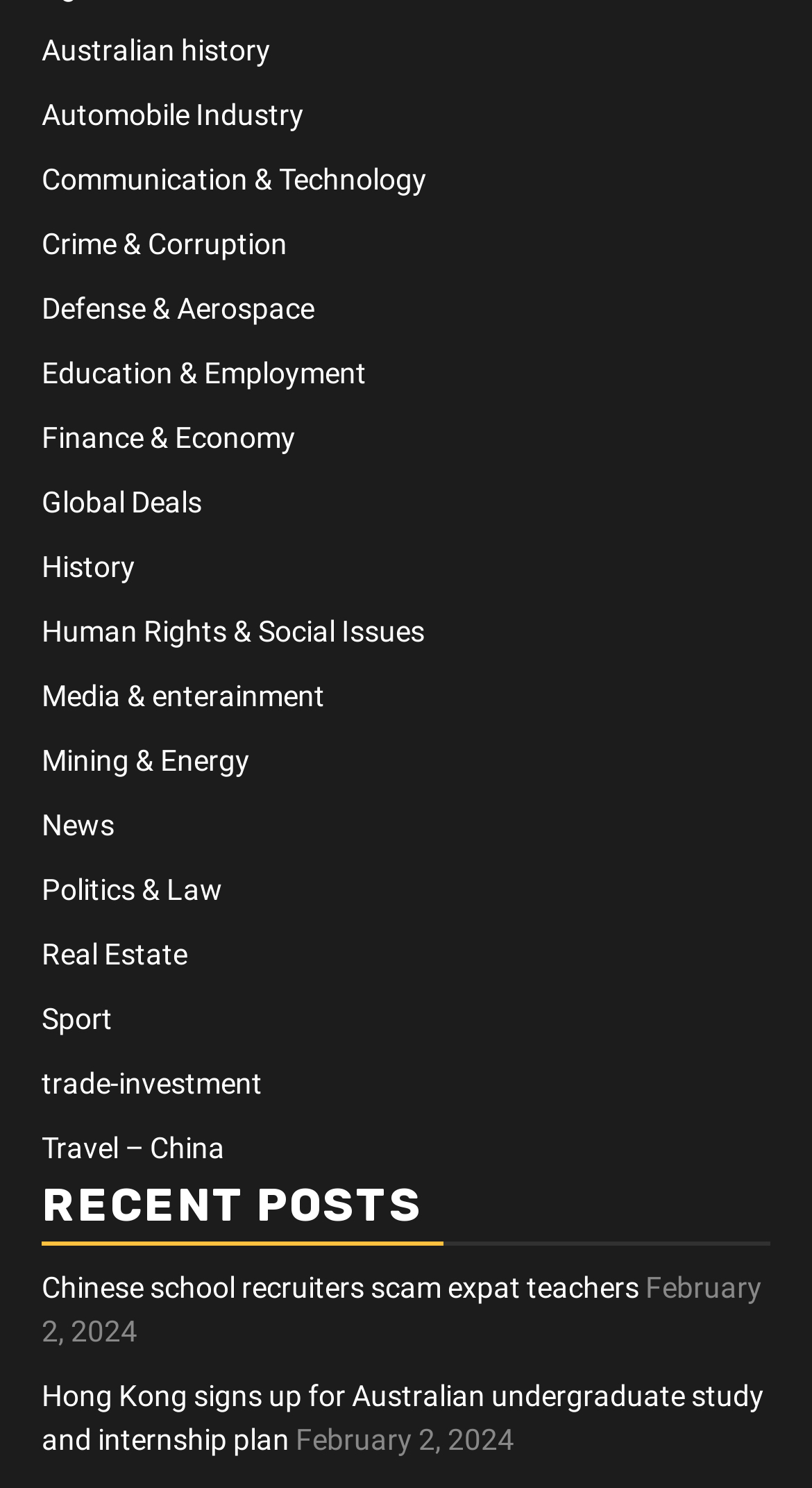Please specify the bounding box coordinates in the format (top-left x, top-left y, bottom-right x, bottom-right y), with values ranging from 0 to 1. Identify the bounding box for the UI component described as follows: Global Deals

[0.051, 0.326, 0.249, 0.349]